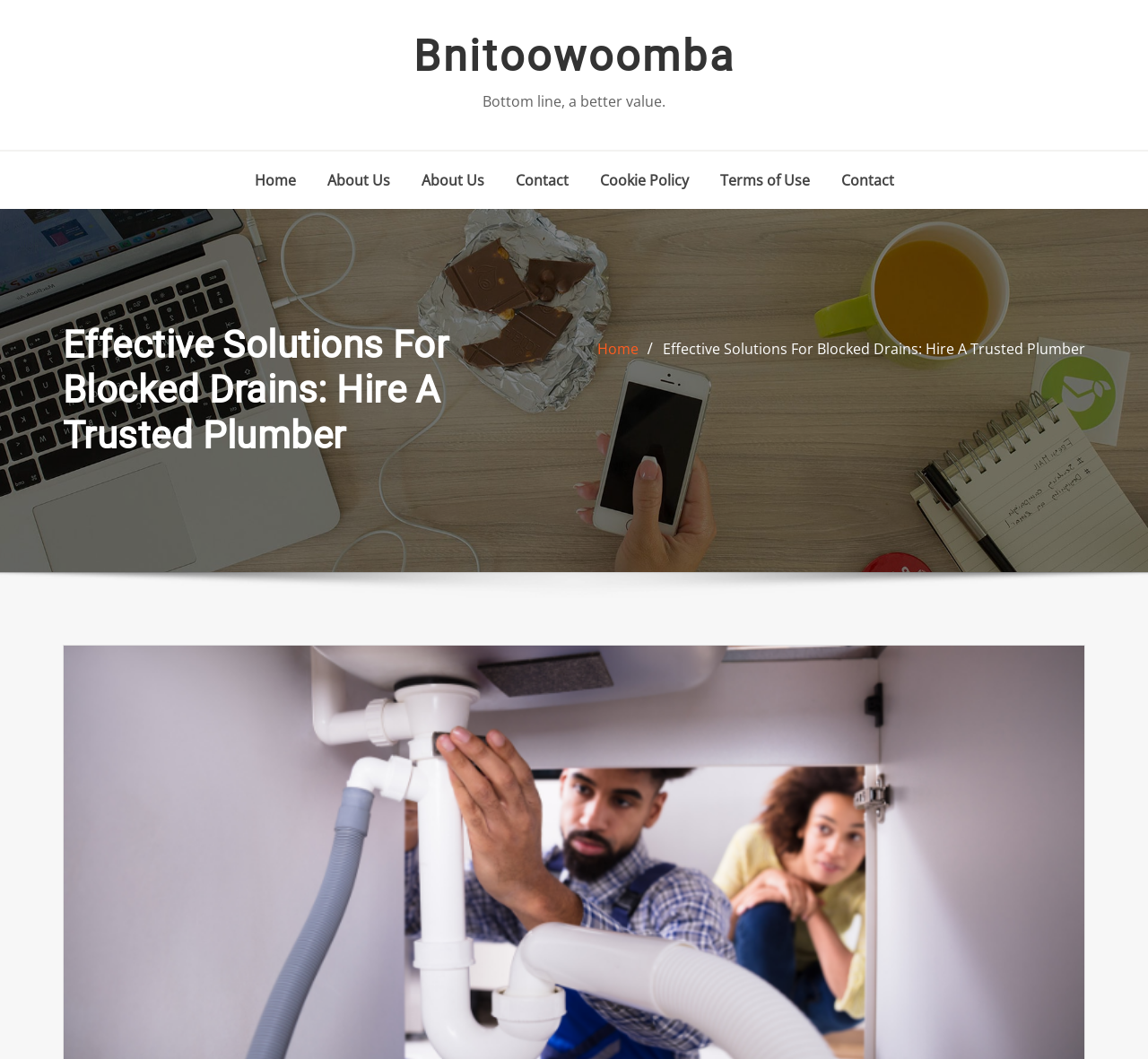Could you indicate the bounding box coordinates of the region to click in order to complete this instruction: "view About Us".

[0.285, 0.154, 0.339, 0.186]